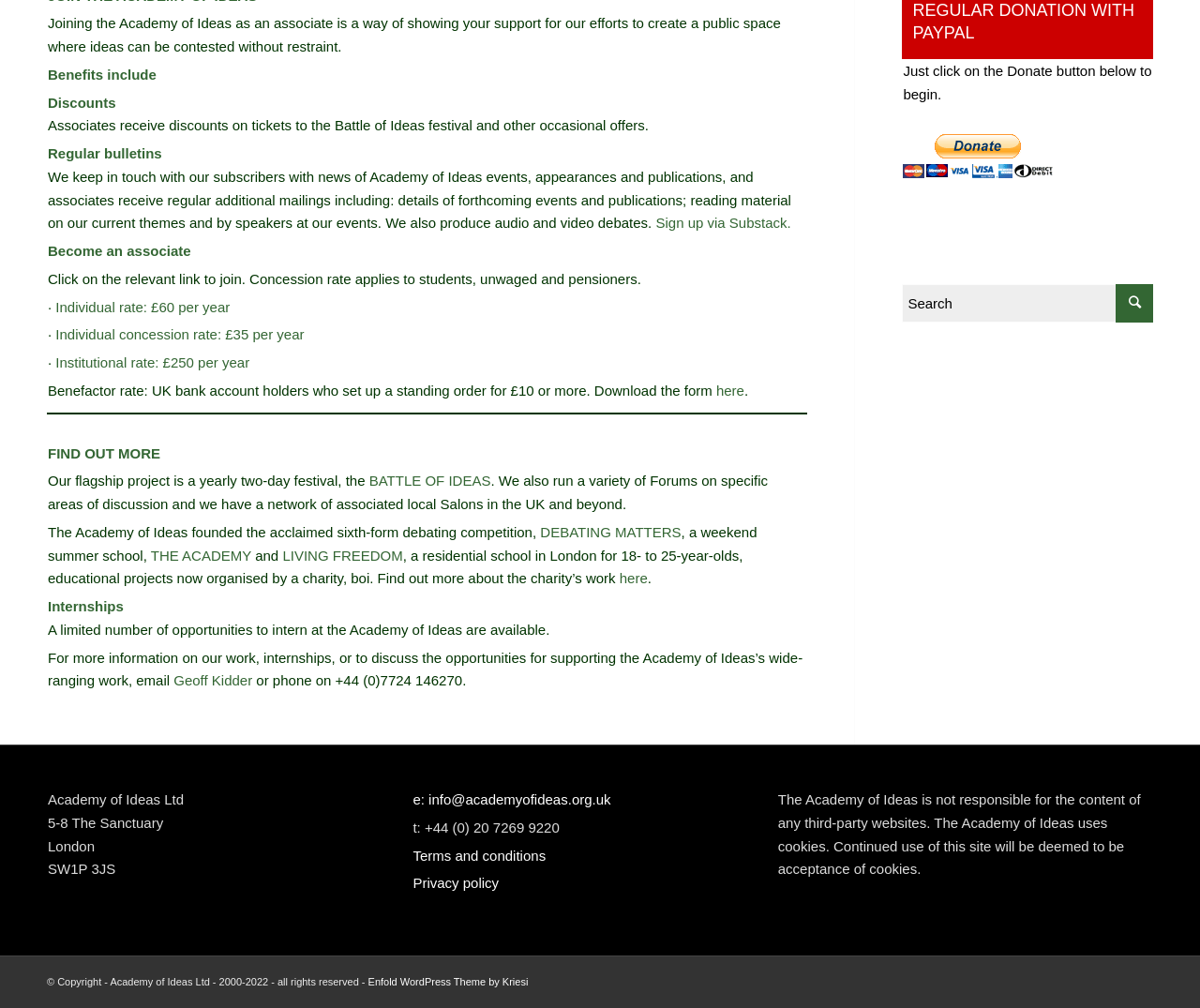For the given element description here, determine the bounding box coordinates of the UI element. The coordinates should follow the format (top-left x, top-left y, bottom-right x, bottom-right y) and be within the range of 0 to 1.

[0.516, 0.566, 0.54, 0.582]